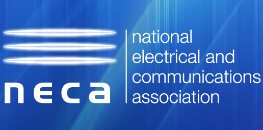Offer a detailed explanation of the image's components.

The image features the logo of the National Electrical and Communications Association (NECA). The design incorporates stylized graphic elements, possibly symbolizing electrical currents or connections, along with the acronym "neca" in a modern sans-serif typeface, positioned below the full name of the association. This logo represents NECA's role in advocating for the interests of the electrical and communications industry and embodies professionalism and innovation within the sector. The overall image conveys a sense of connectivity and technical expertise, aligning with NECA's mission to support its members in achieving excellence in the industry.